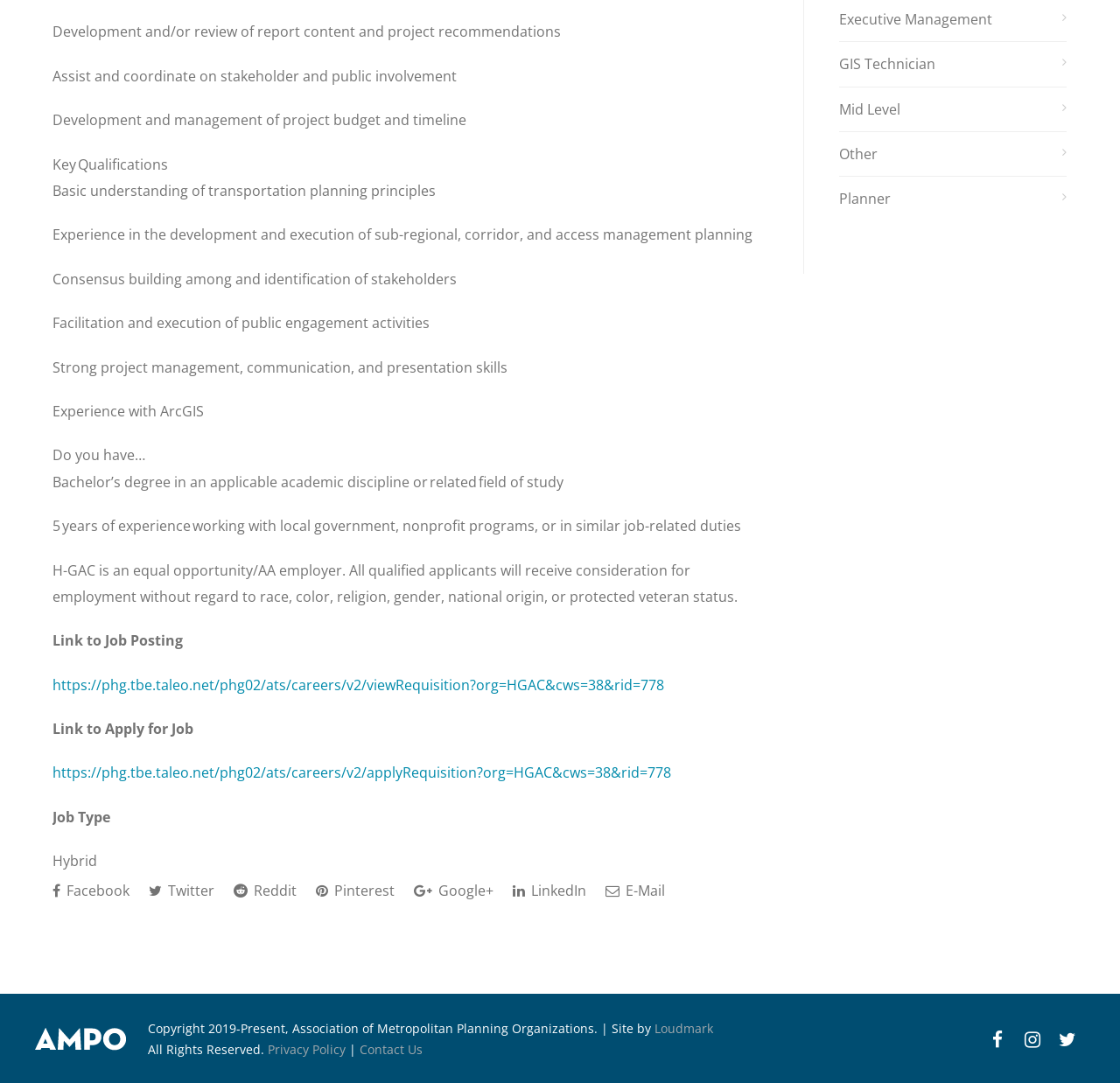Please identify the bounding box coordinates of the clickable area that will allow you to execute the instruction: "Check the Privacy Policy".

[0.239, 0.961, 0.309, 0.976]